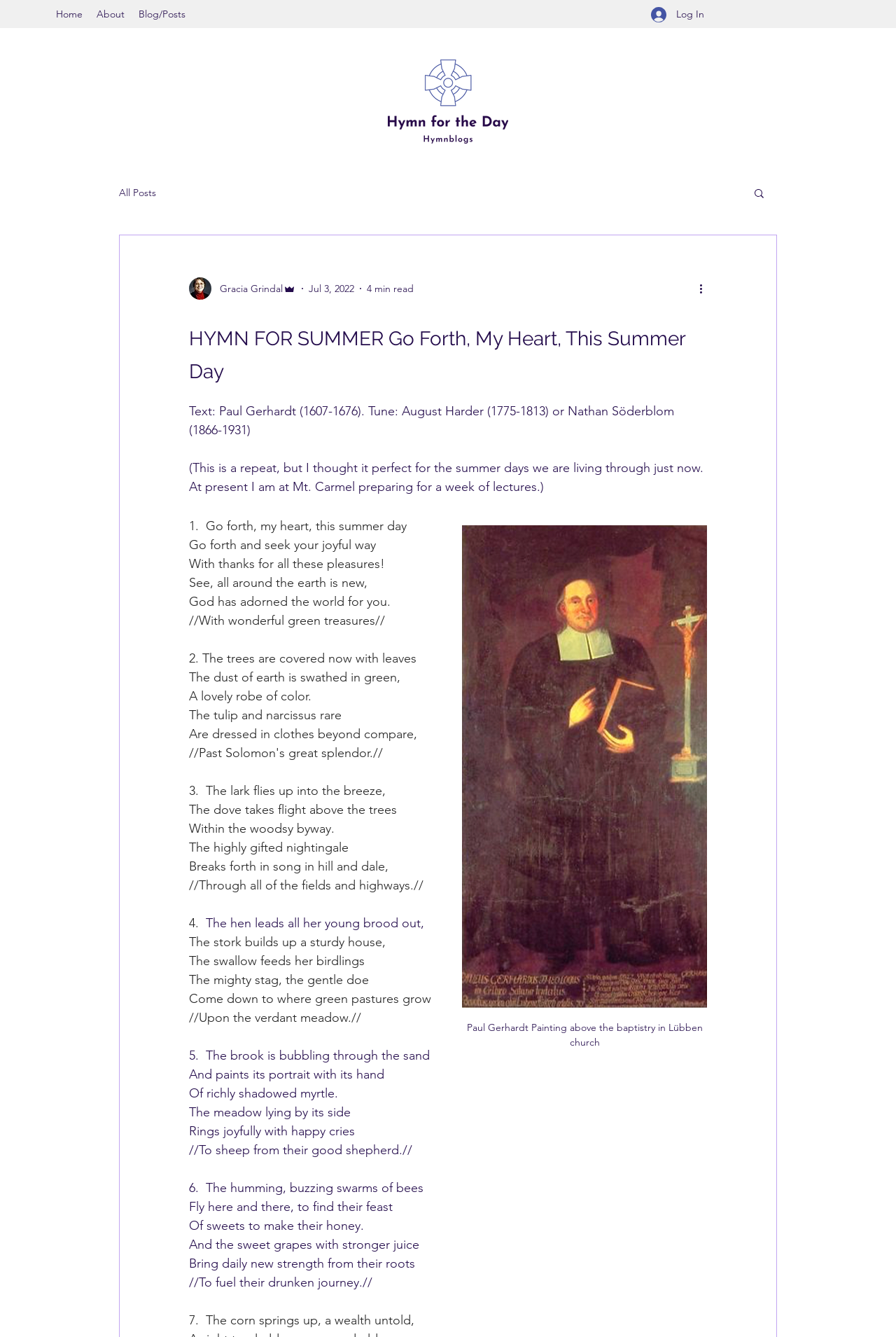Could you locate the bounding box coordinates for the section that should be clicked to accomplish this task: "Click 'More actions'".

[0.778, 0.21, 0.797, 0.222]